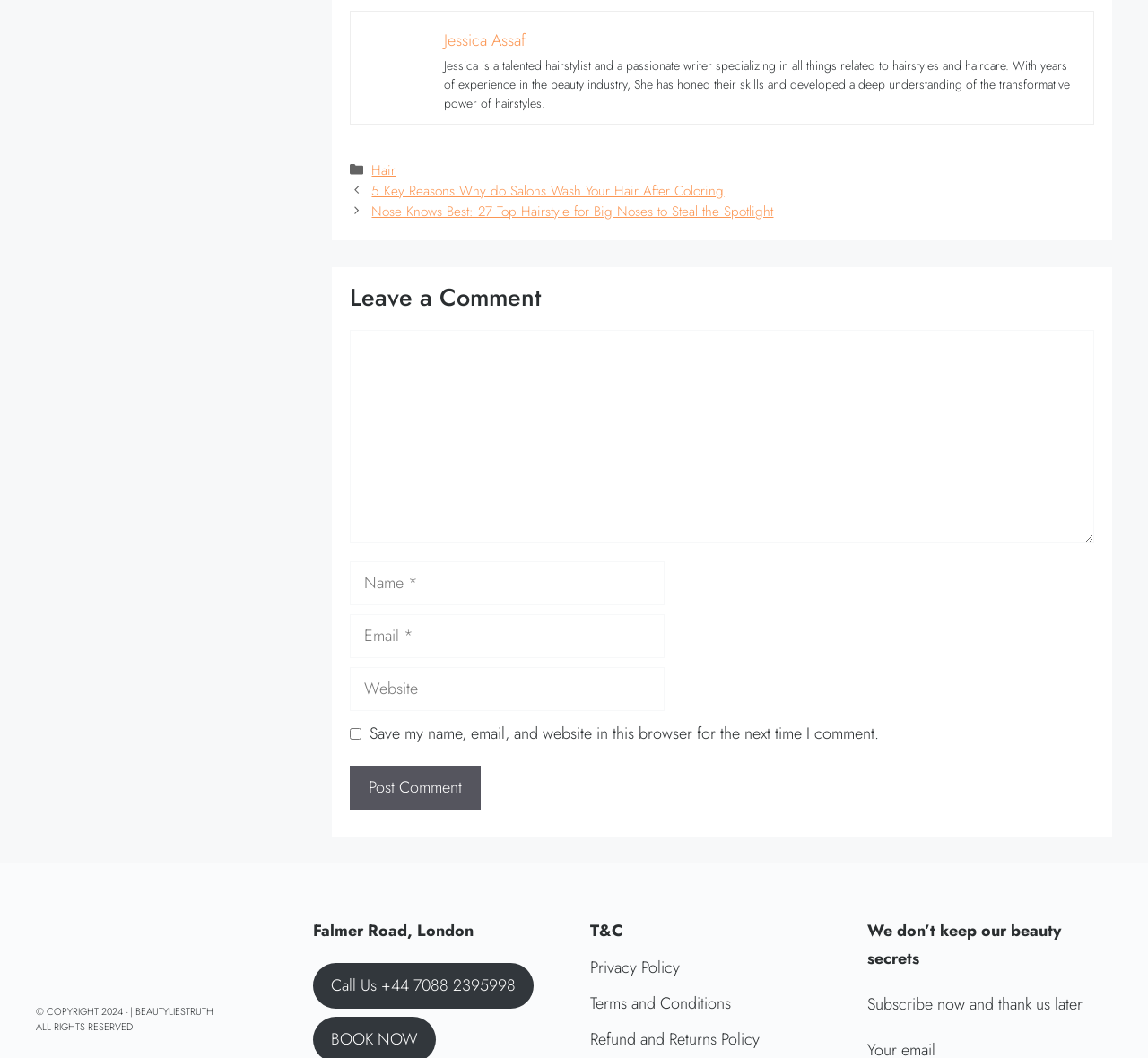Pinpoint the bounding box coordinates of the area that should be clicked to complete the following instruction: "Click on the link to read about 5 Key Reasons Why do Salons Wash Your Hair After Coloring". The coordinates must be given as four float numbers between 0 and 1, i.e., [left, top, right, bottom].

[0.324, 0.171, 0.631, 0.19]